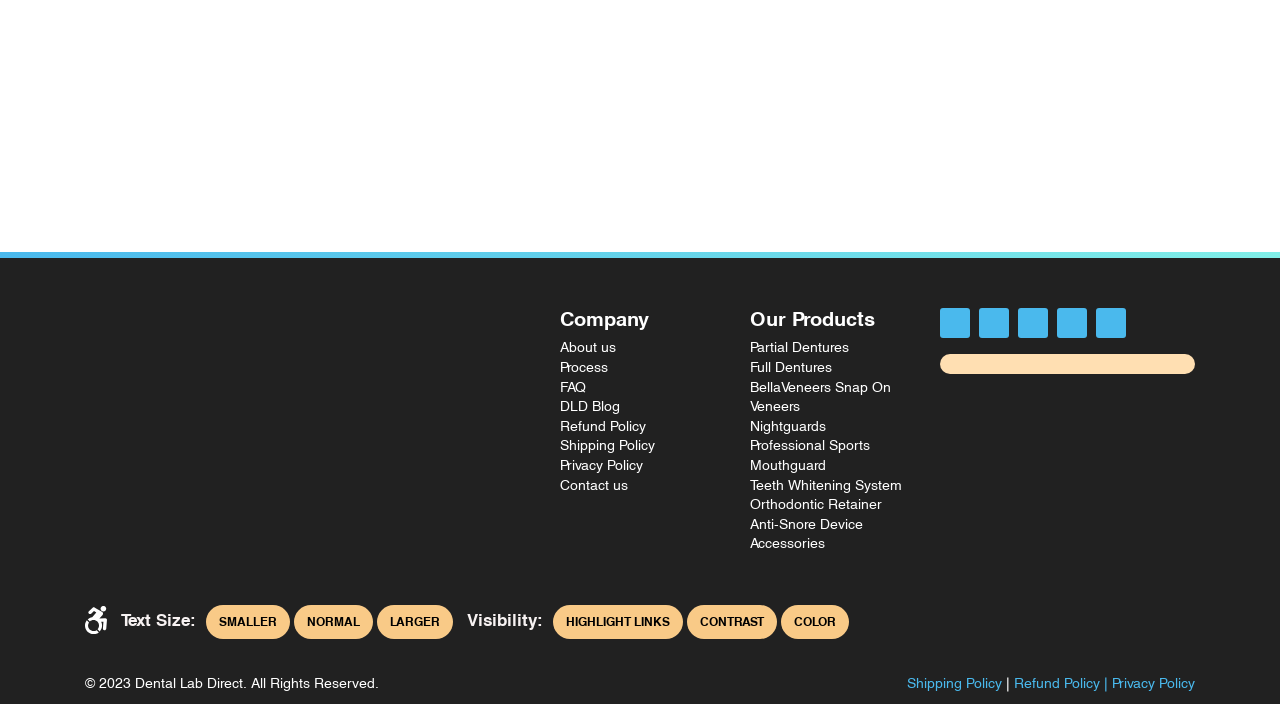What types of products are offered?
Using the picture, provide a one-word or short phrase answer.

Dentures, Veneers, etc.